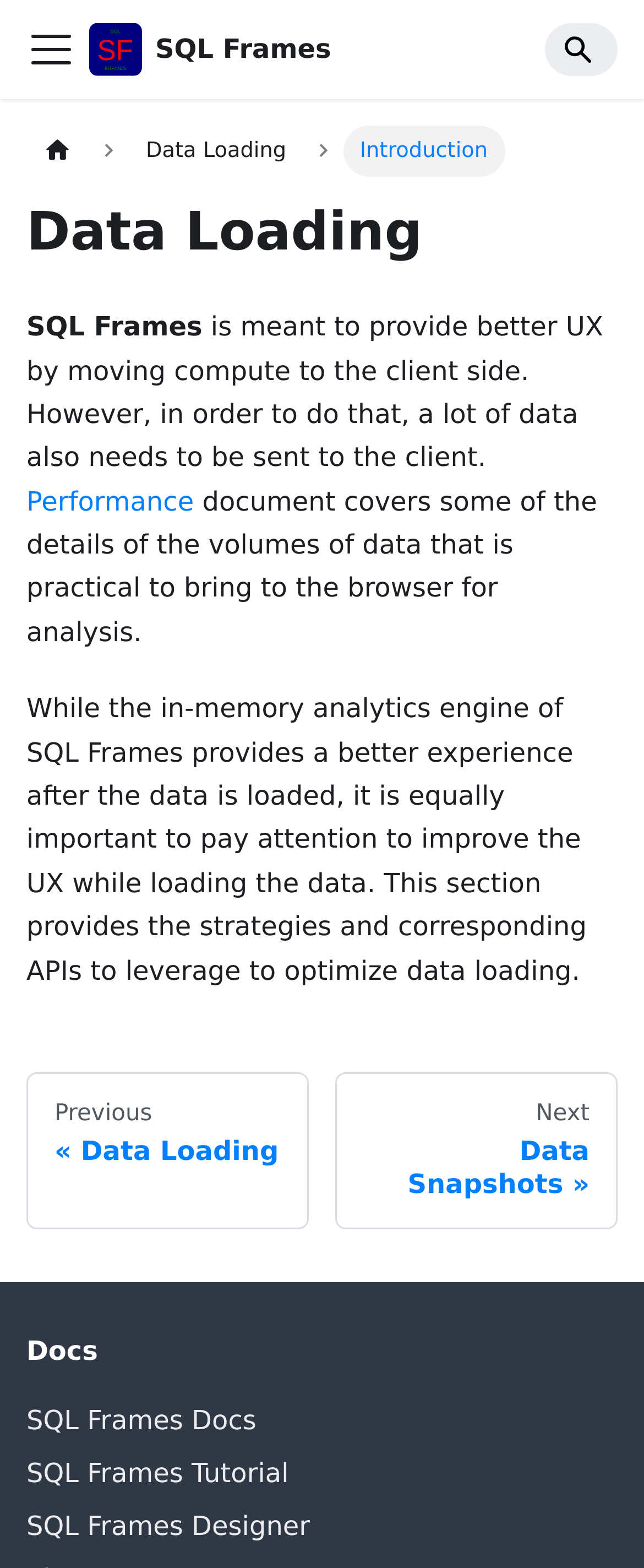Find the bounding box coordinates of the clickable area that will achieve the following instruction: "Go to Previous page".

[0.041, 0.684, 0.479, 0.784]